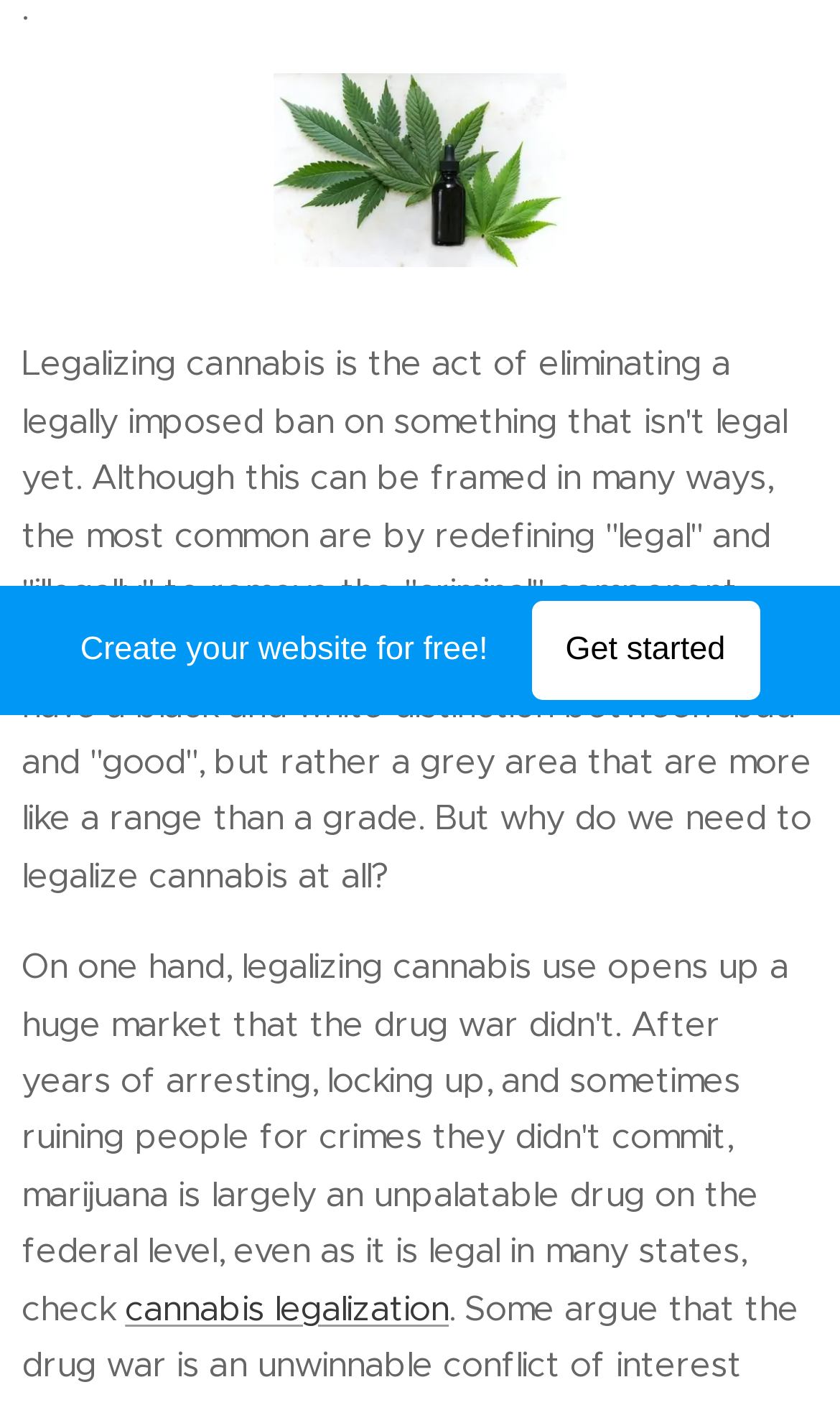Identify the bounding box coordinates of the HTML element based on this description: "cannabis legalization".

[0.149, 0.916, 0.534, 0.945]